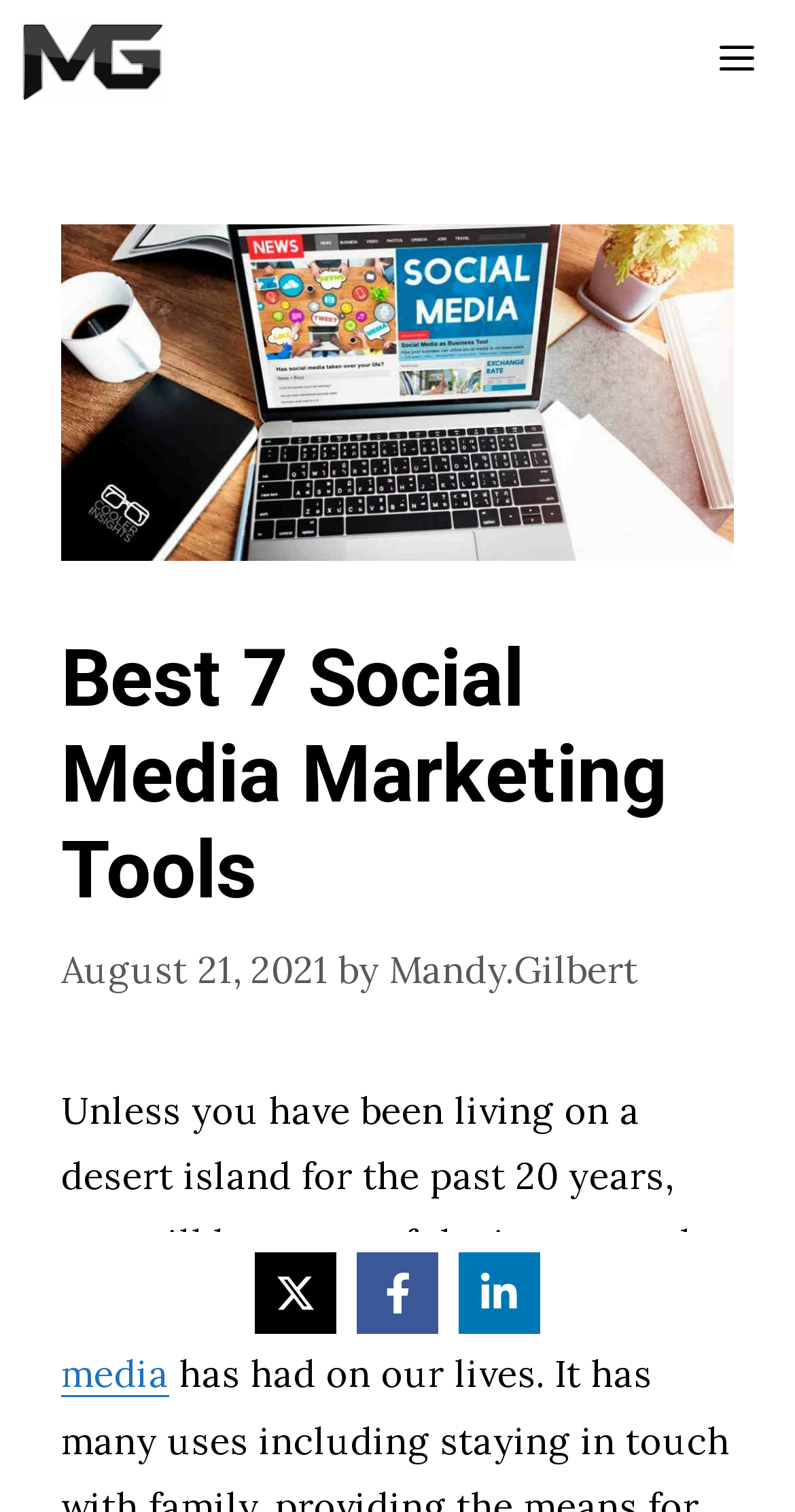Respond to the question below with a single word or phrase:
Is there a menu button on the page?

Yes